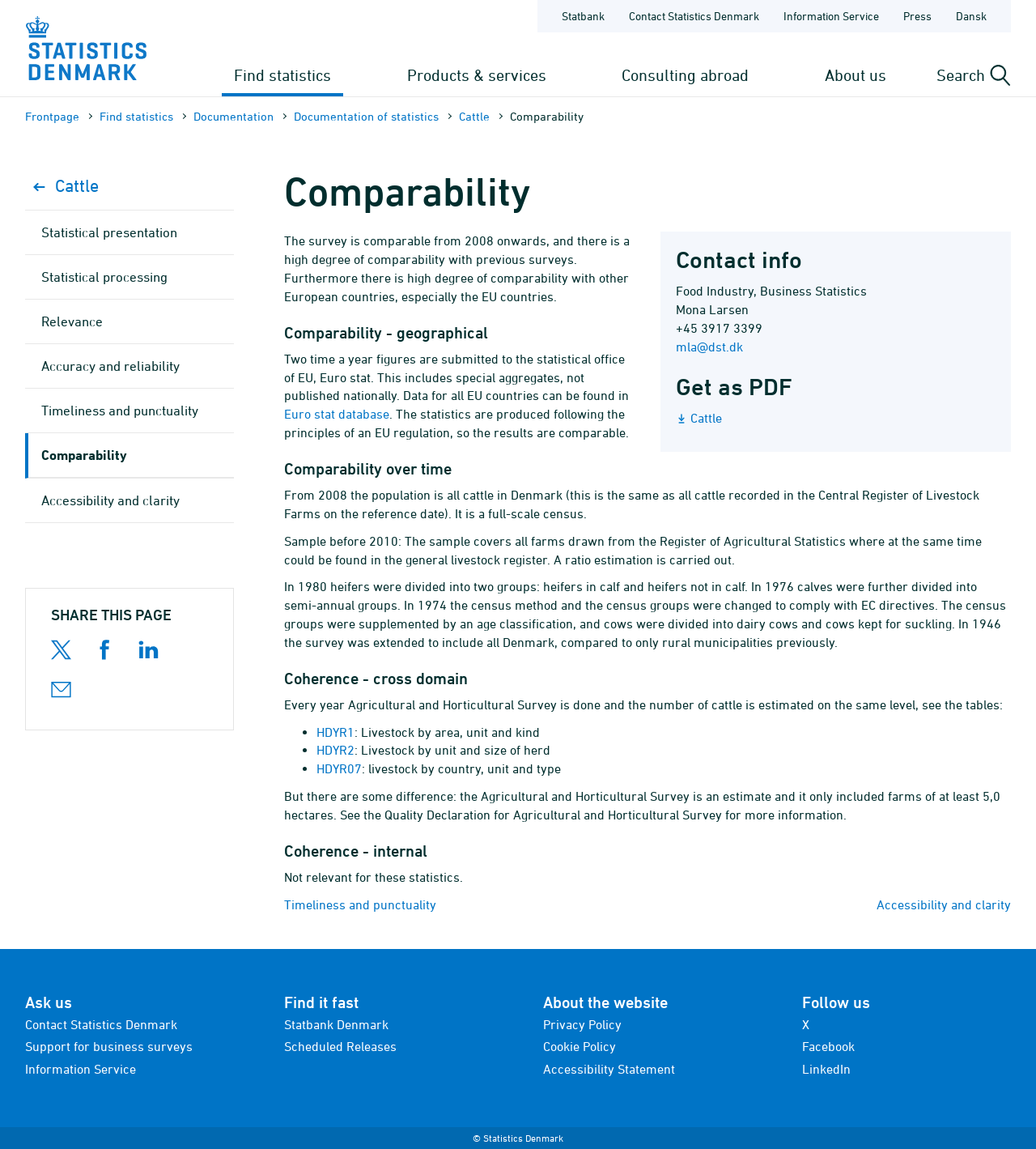What is the contact information of Mona Larsen?
Based on the visual, give a brief answer using one word or a short phrase.

+45 3917 3399